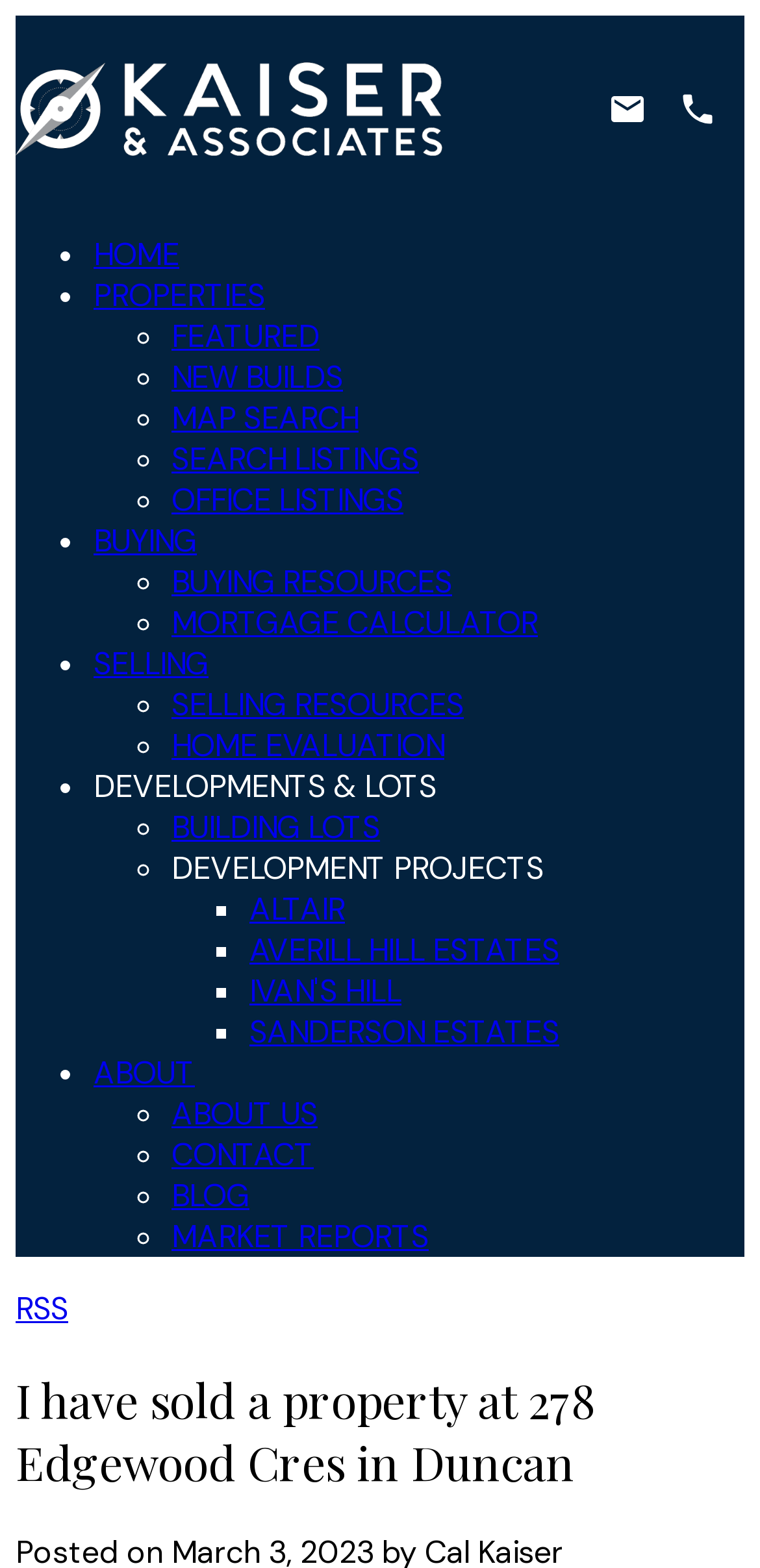Provide a short answer using a single word or phrase for the following question: 
What type of property is being sold?

Grand Douglas model